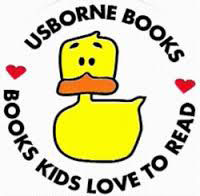What phrase surrounds the duck?
Please answer using one word or phrase, based on the screenshot.

Books Kids Love to Read